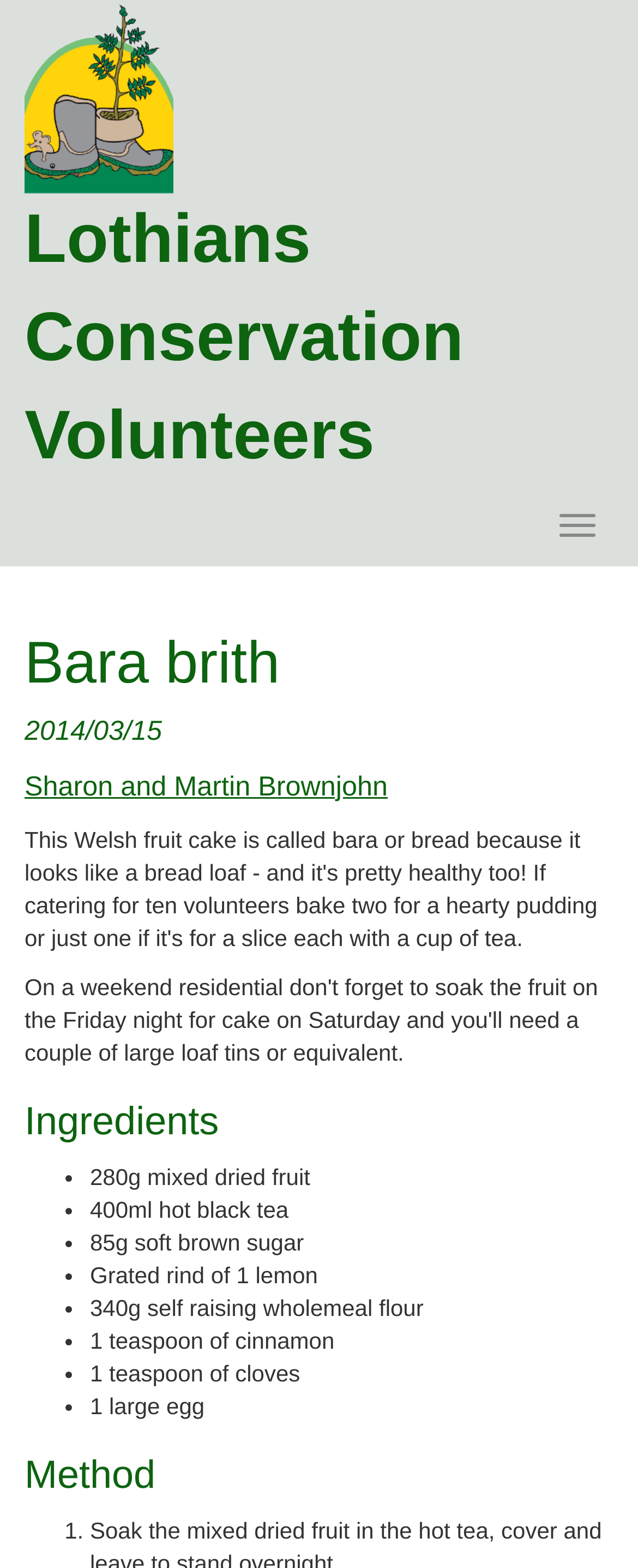Answer the question using only one word or a concise phrase: What is the logo of the website?

LCV Logo